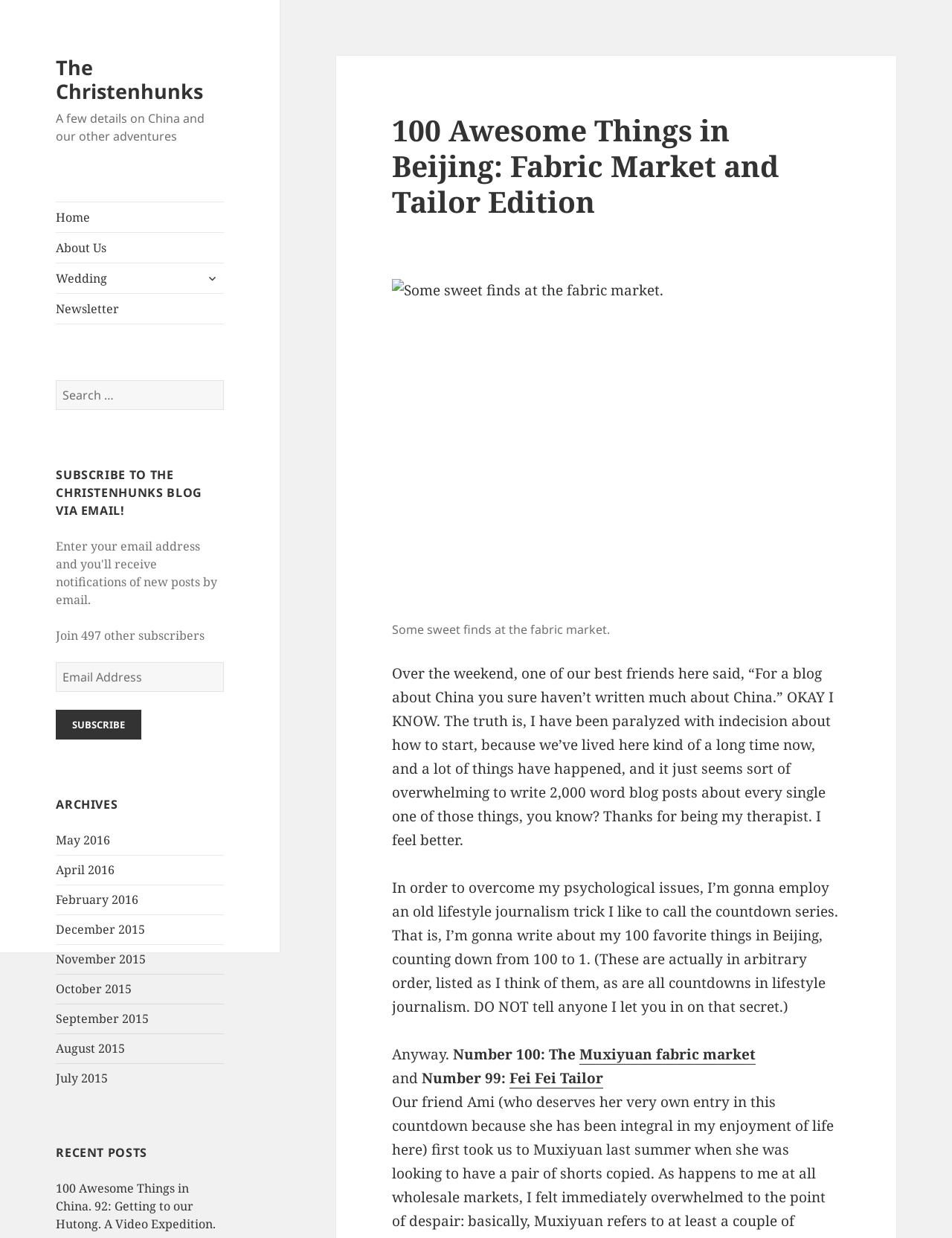Identify the bounding box coordinates of the area that should be clicked in order to complete the given instruction: "Visit the Home page". The bounding box coordinates should be four float numbers between 0 and 1, i.e., [left, top, right, bottom].

[0.059, 0.163, 0.235, 0.187]